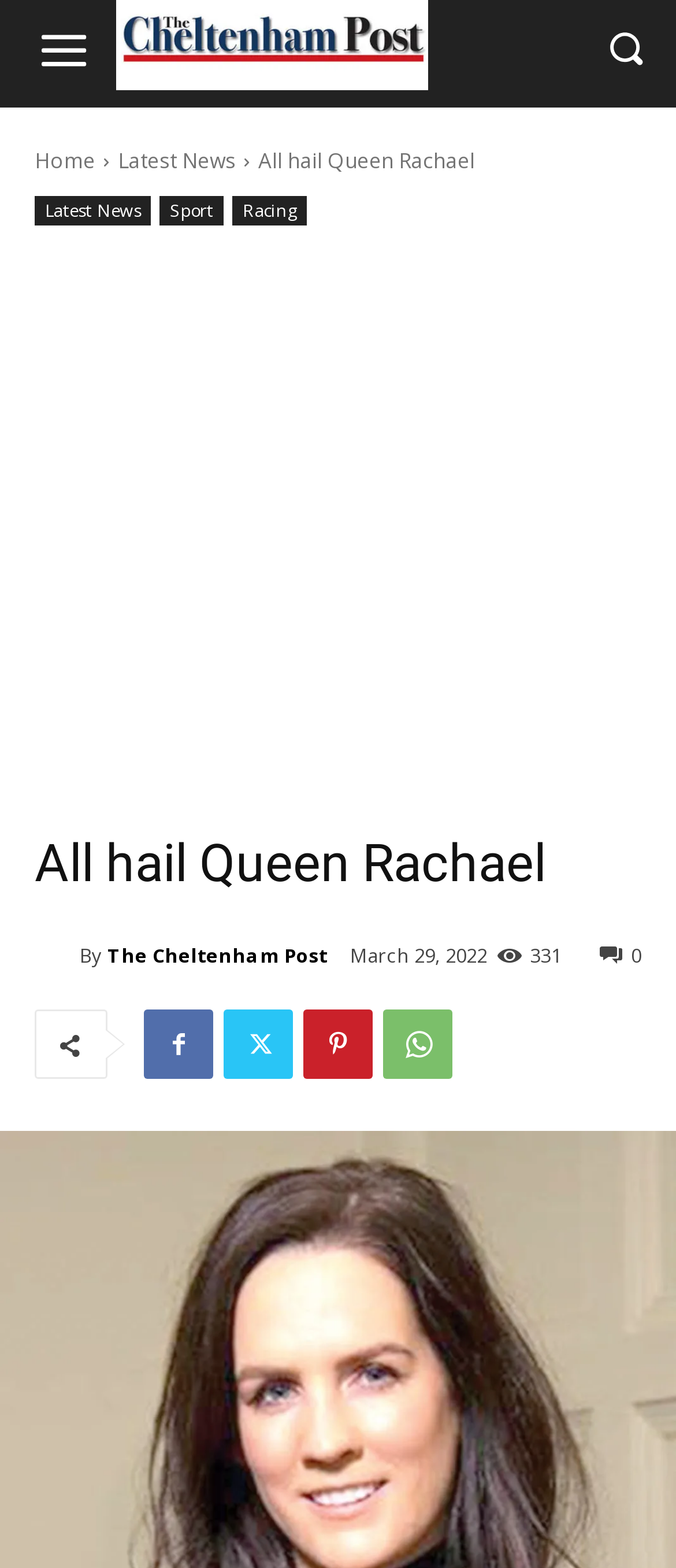Please indicate the bounding box coordinates of the element's region to be clicked to achieve the instruction: "View more racing news". Provide the coordinates as four float numbers between 0 and 1, i.e., [left, top, right, bottom].

[0.344, 0.125, 0.454, 0.144]